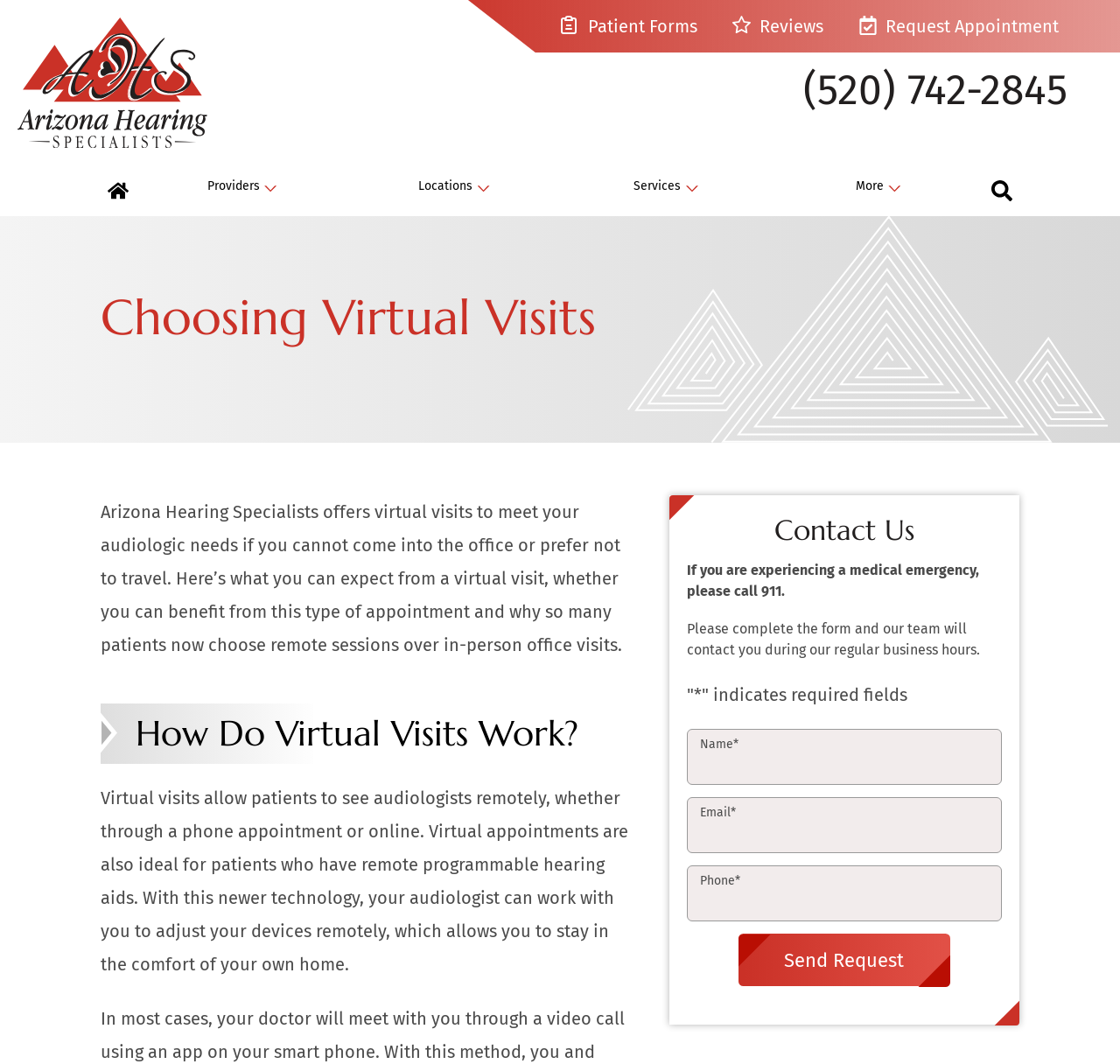Show the bounding box coordinates for the element that needs to be clicked to execute the following instruction: "Fill in the 'Name' field". Provide the coordinates in the form of four float numbers between 0 and 1, i.e., [left, top, right, bottom].

[0.619, 0.725, 0.889, 0.751]